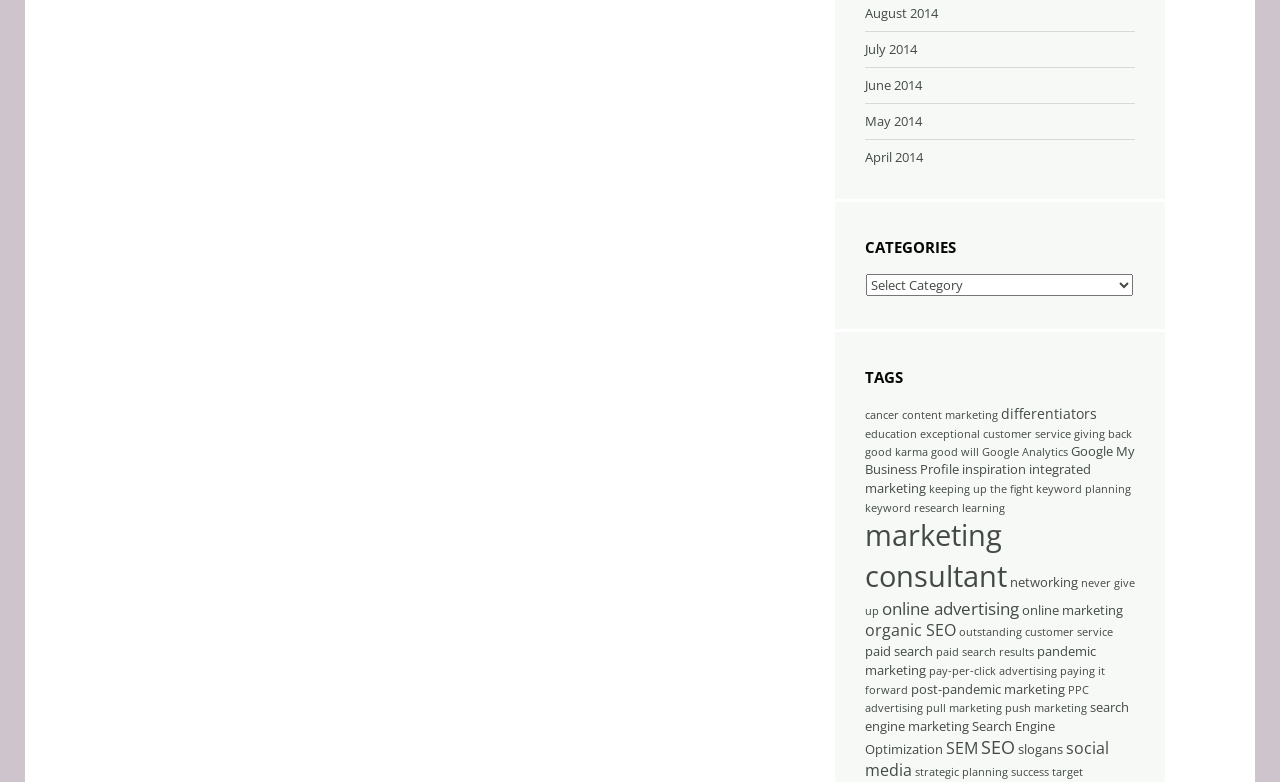What is the purpose of the combobox?
Examine the image and give a concise answer in one word or a short phrase.

Selecting categories